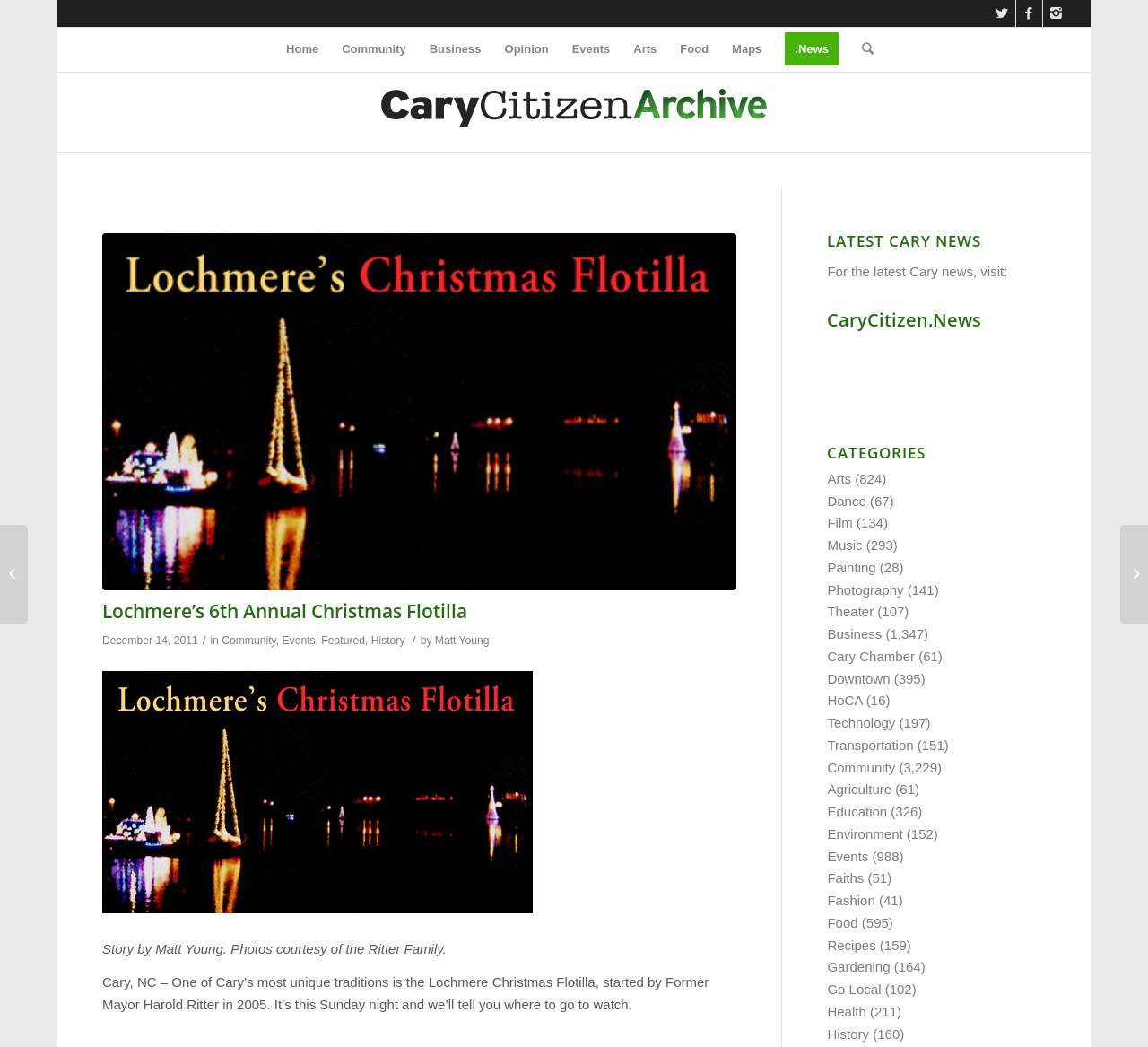Find the bounding box coordinates of the element you need to click on to perform this action: 'Check the latest Cary news'. The coordinates should be represented by four float values between 0 and 1, in the format [left, top, right, bottom].

[0.721, 0.223, 0.911, 0.238]